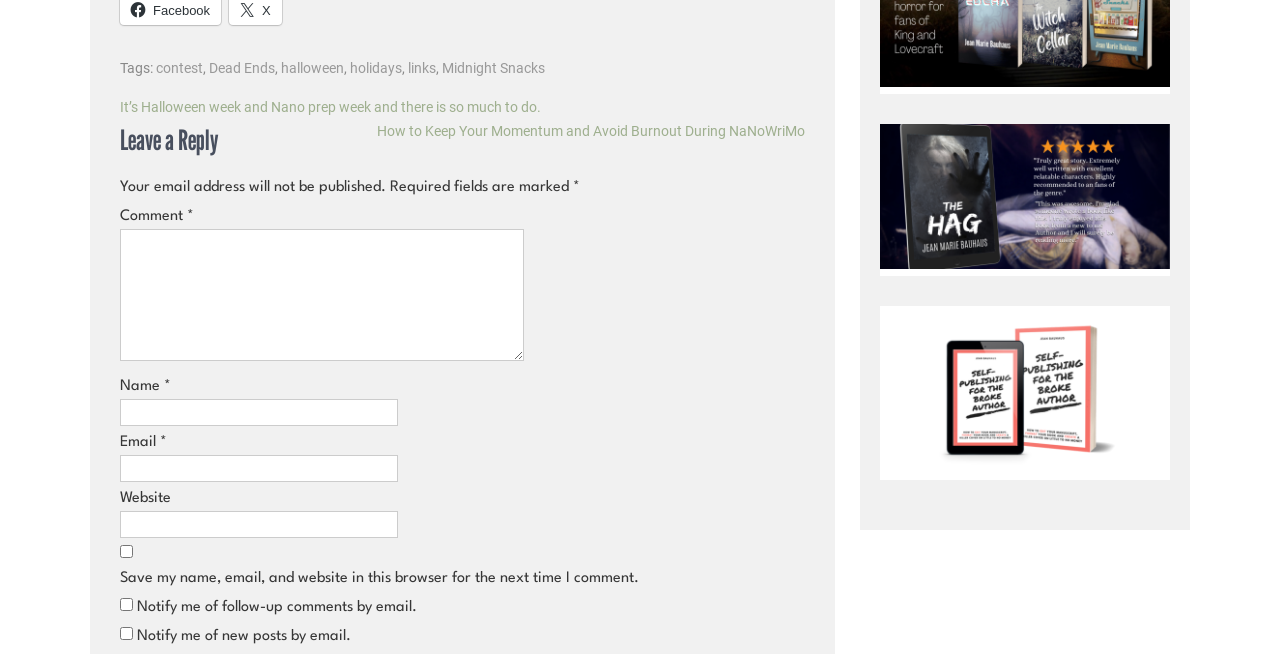What is the purpose of the textboxes?
Use the image to give a comprehensive and detailed response to the question.

The textboxes, including 'Comment', 'Name', 'Email', and 'Website', are used to input information to leave a comment on the webpage.